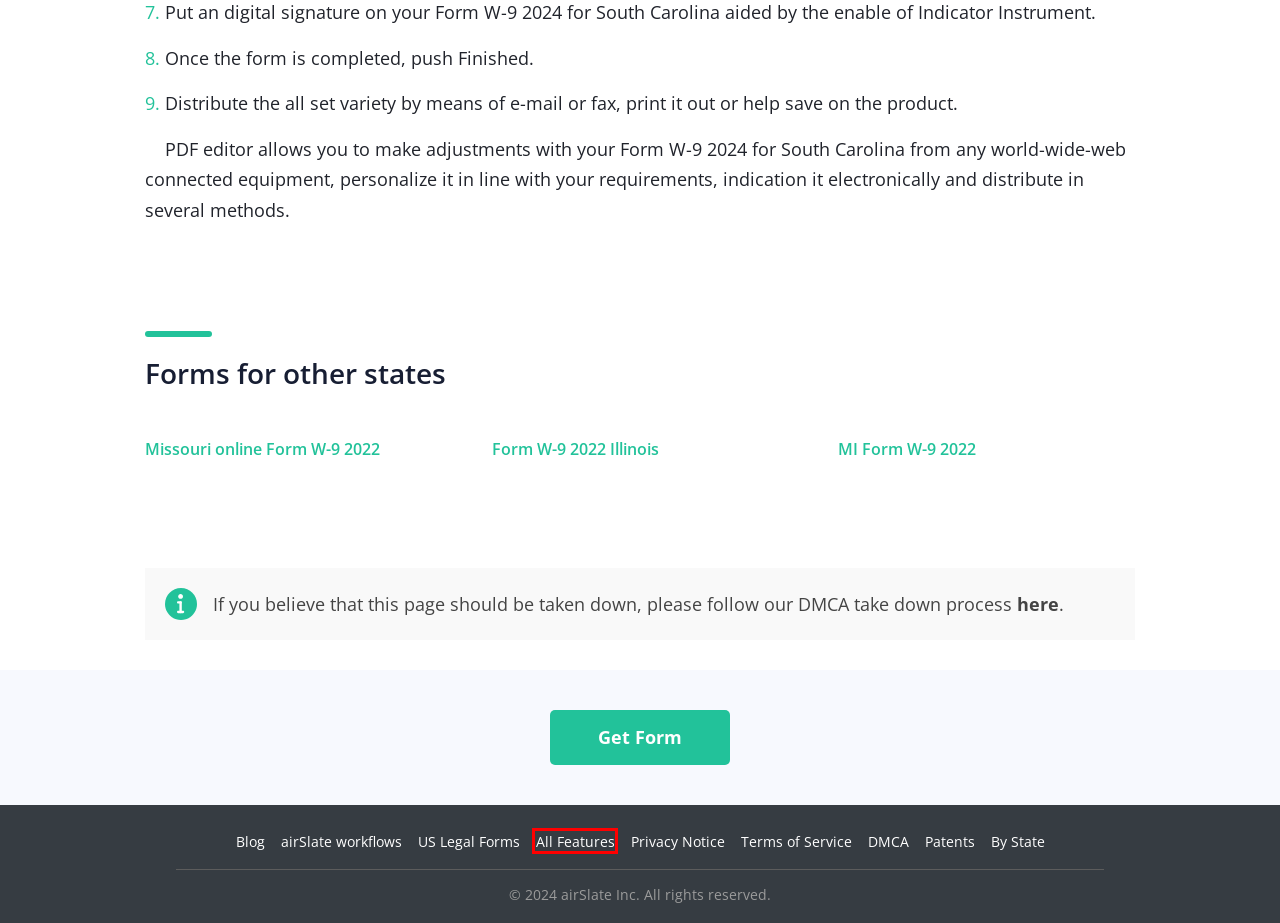Review the webpage screenshot provided, noting the red bounding box around a UI element. Choose the description that best matches the new webpage after clicking the element within the bounding box. The following are the options:
A. Form W-9 2018 - Frequently Asked Questions
B. Form W-9 2018 Blog | Insights and recent advances
C. Workflow Solutions by Use Case | airSlate
D. Possible Form W-9 2018 Modifications
E. COOKIES
F. PATENTS
G. DMCA
H. PRIVACY NOTICE

D